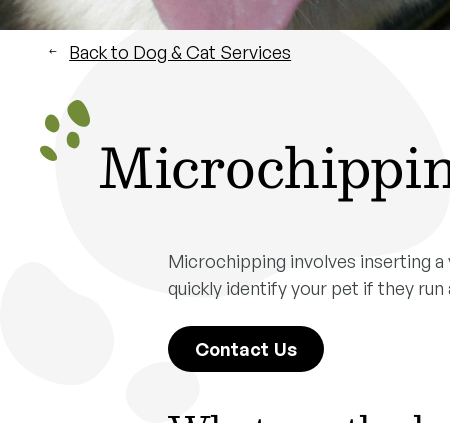Generate a complete and detailed caption for the image.

The image prominently features a close-up view of a dog's face, highlighting its expressive eyes and playful demeanor. The background consists of soft, light colors that emphasize the theme of pet care and safety. Above the image, the heading "Microchipping" is displayed in a bold, stylish font, indicating the topic of the section. Below the heading, there is a brief explanatory text that reads, "Microchipping involves inserting a very small chip under your pet’s skin. The microchip is used to quickly identify your pet if they run away or get lost." 

Additionally, there’s a button labeled "Contact Us," inviting viewers to reach out for more information or services related to microchipping. This section aims to educate pet owners about the importance of microchipping and the benefits it offers, ensuring that beloved pets can be easily identified and reunited with their families. The overall design conveys warmth and care, reinforcing the message of responsible pet ownership.